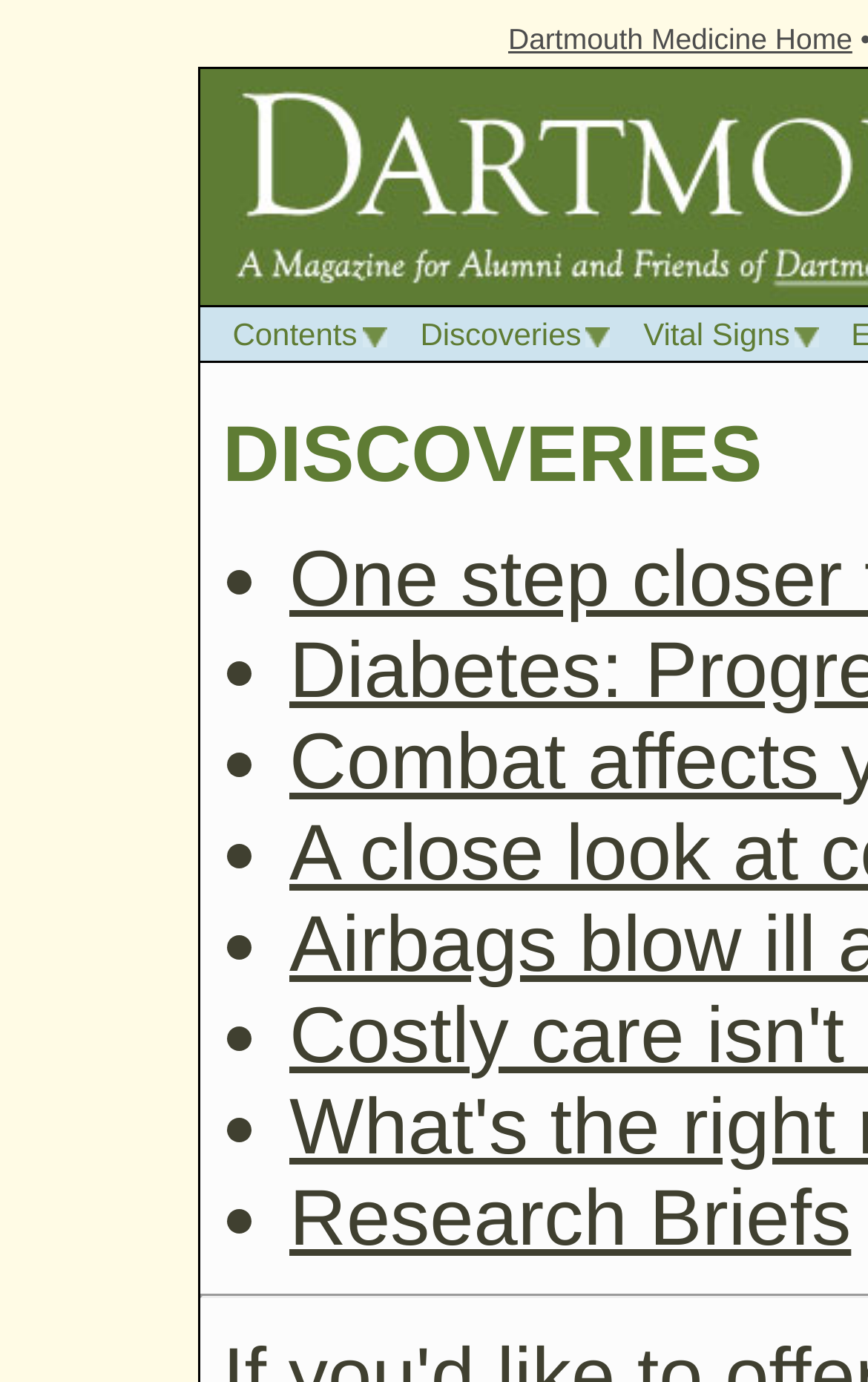Generate a thorough caption that explains the contents of the webpage.

The webpage is titled "Dartmouth Medicine Magazine :: Discoveries". At the top, there is a link to "Dartmouth Medicine Home" located almost at the center of the top edge of the page. Below it, there are three links aligned horizontally: "Contents", "Discoveries", and "Vital Signs", taking up about half of the page's width.

The main content of the page is headed by a large, bold text "DISCOVERIES" situated near the top center of the page. Below this heading, there is a list of items, indicated by seven bullet points, arranged vertically. Each bullet point is accompanied by some text, but the content is not specified.

At the bottom of the list, there is a link to "Research Briefs" located at the right edge of the page, near the bottom.